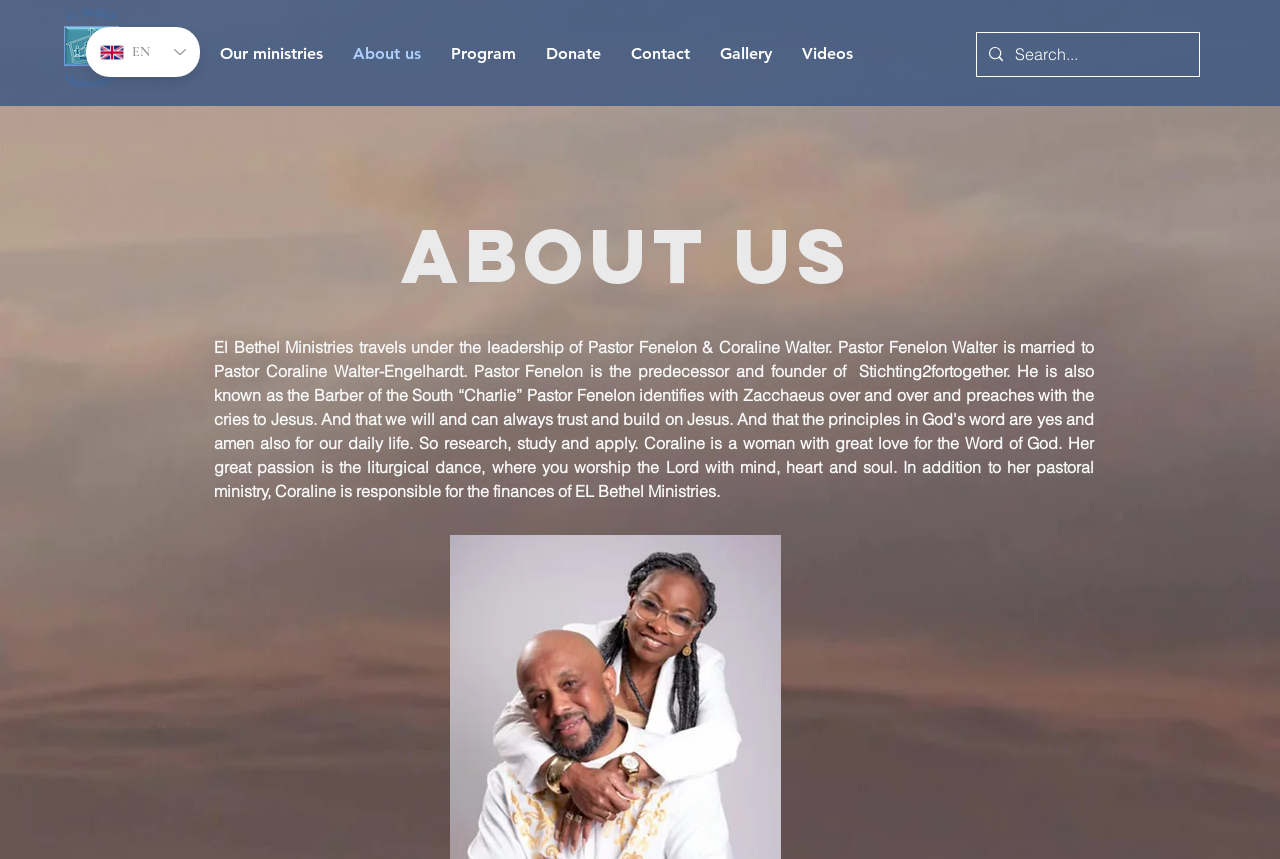Highlight the bounding box coordinates of the element that should be clicked to carry out the following instruction: "Click on the 'here' link". The coordinates must be given as four float numbers ranging from 0 to 1, i.e., [left, top, right, bottom].

None